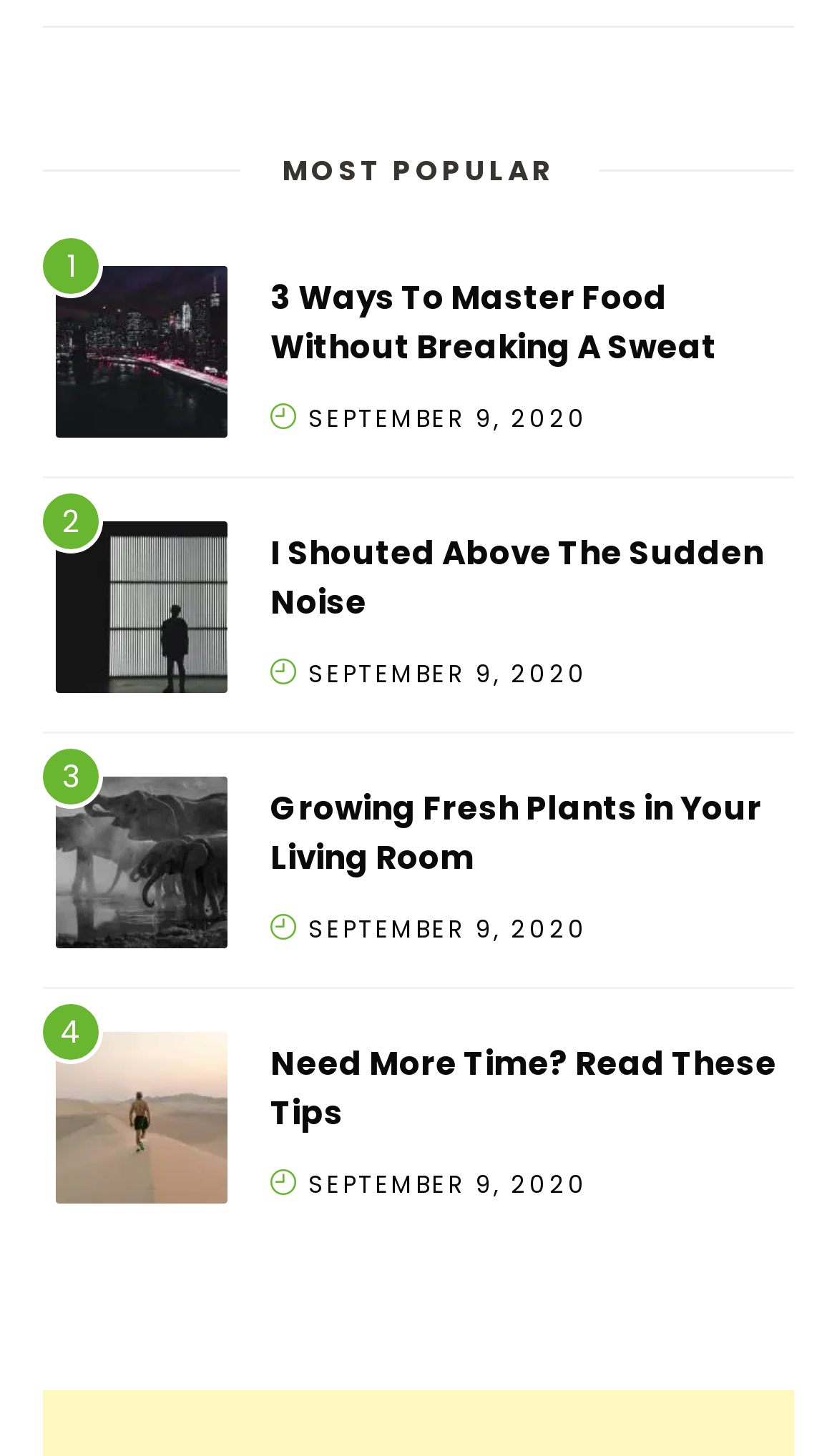Please find and report the bounding box coordinates of the element to click in order to perform the following action: "read the post 'Growing Fresh Plants in Your Living Room'". The coordinates should be expressed as four float numbers between 0 and 1, in the format [left, top, right, bottom].

[0.323, 0.54, 0.91, 0.604]